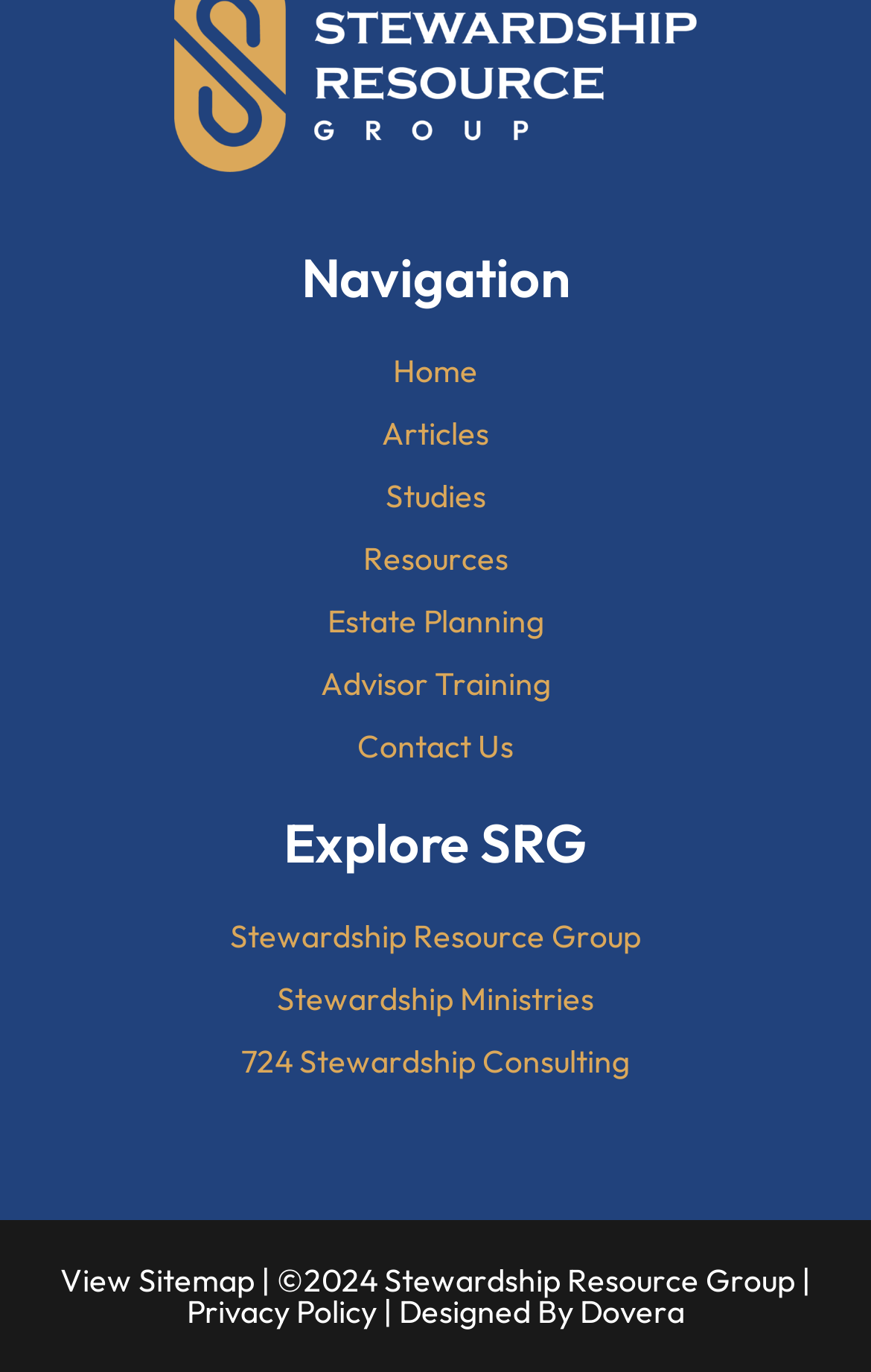Please identify the bounding box coordinates of the element's region that should be clicked to execute the following instruction: "contact us". The bounding box coordinates must be four float numbers between 0 and 1, i.e., [left, top, right, bottom].

[0.026, 0.527, 0.974, 0.562]